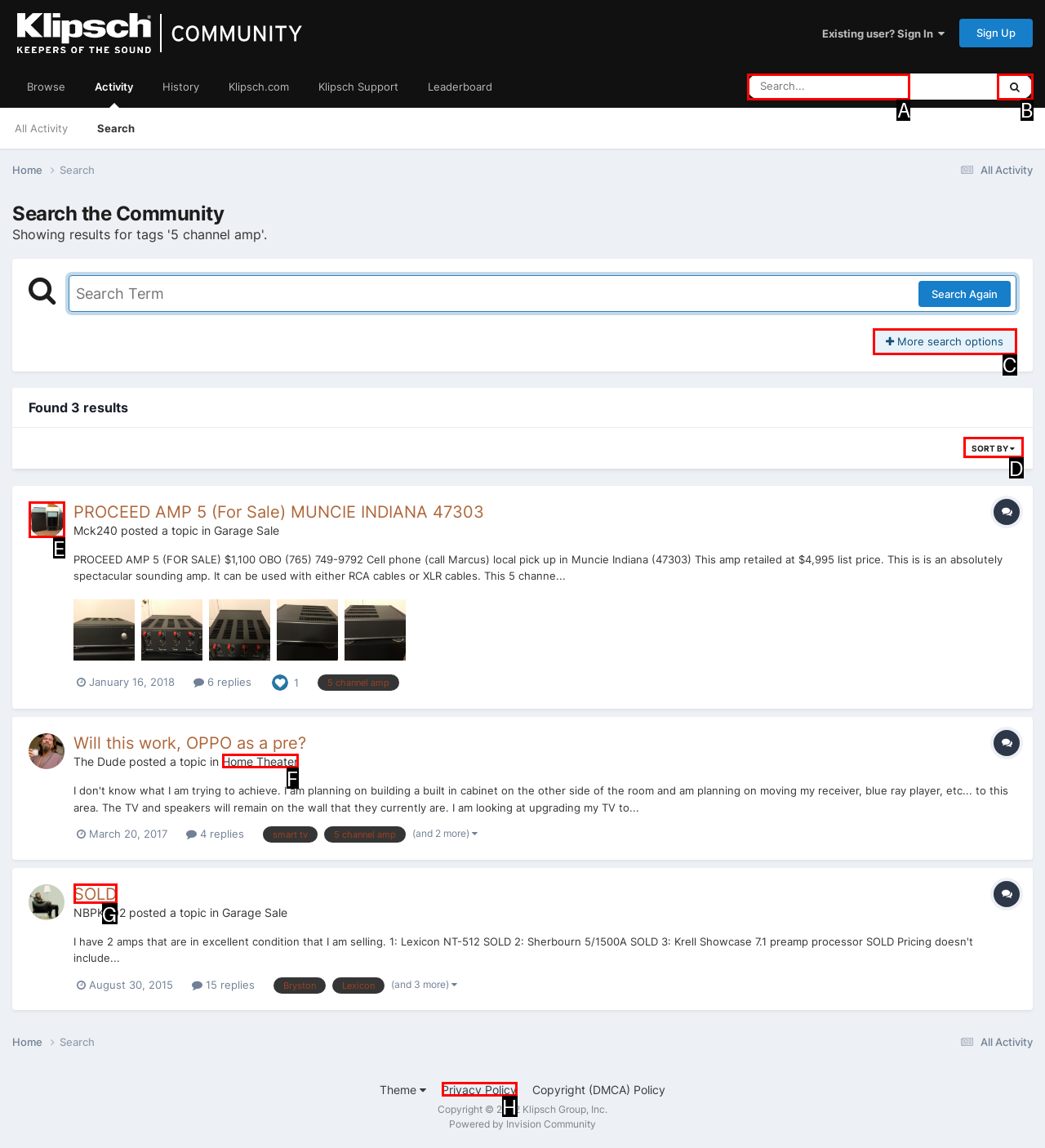Select the correct UI element to click for this task: Sort the search results.
Answer using the letter from the provided options.

D